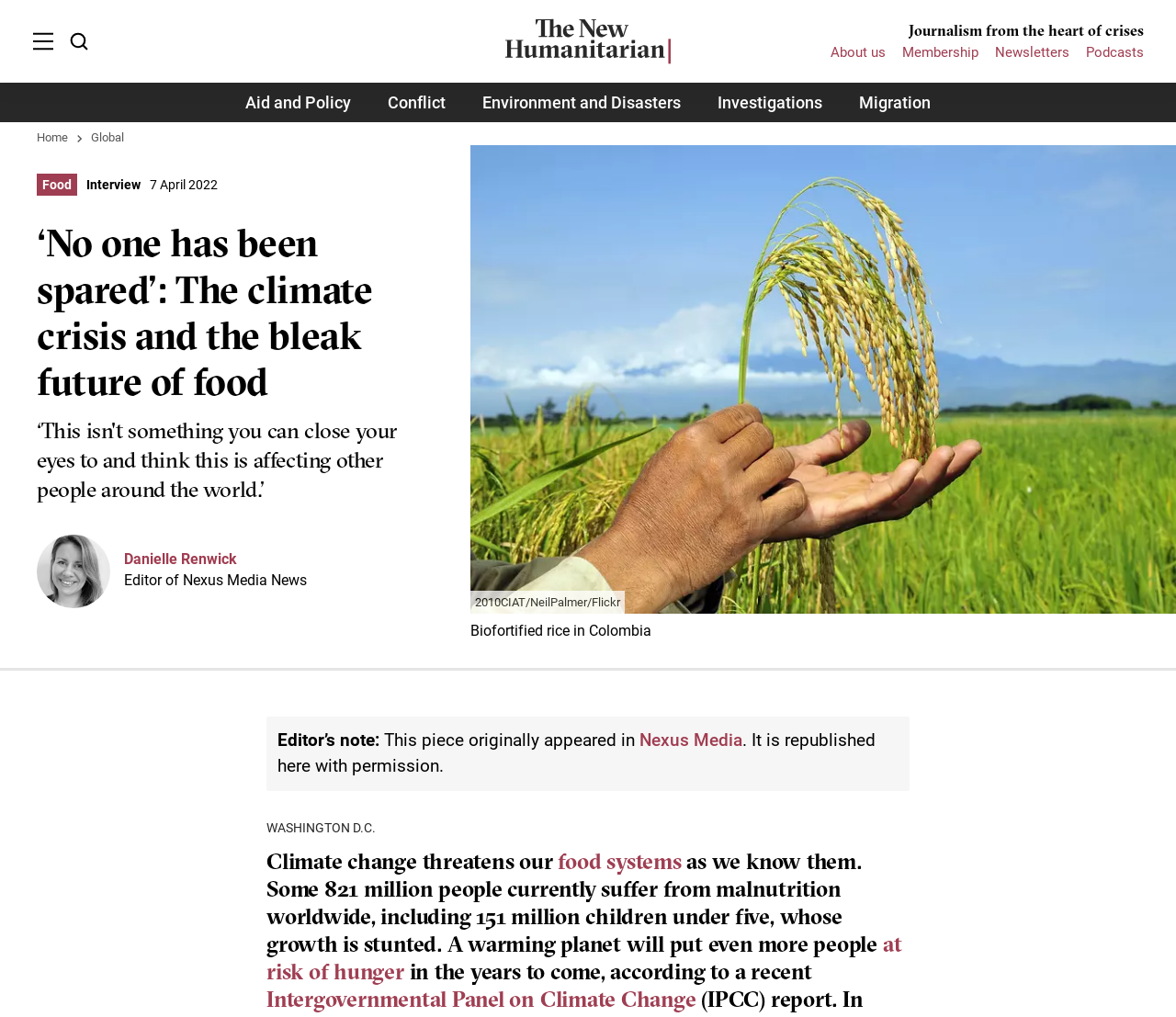Give a short answer to this question using one word or a phrase:
What is the topic of the article?

Climate crisis and food